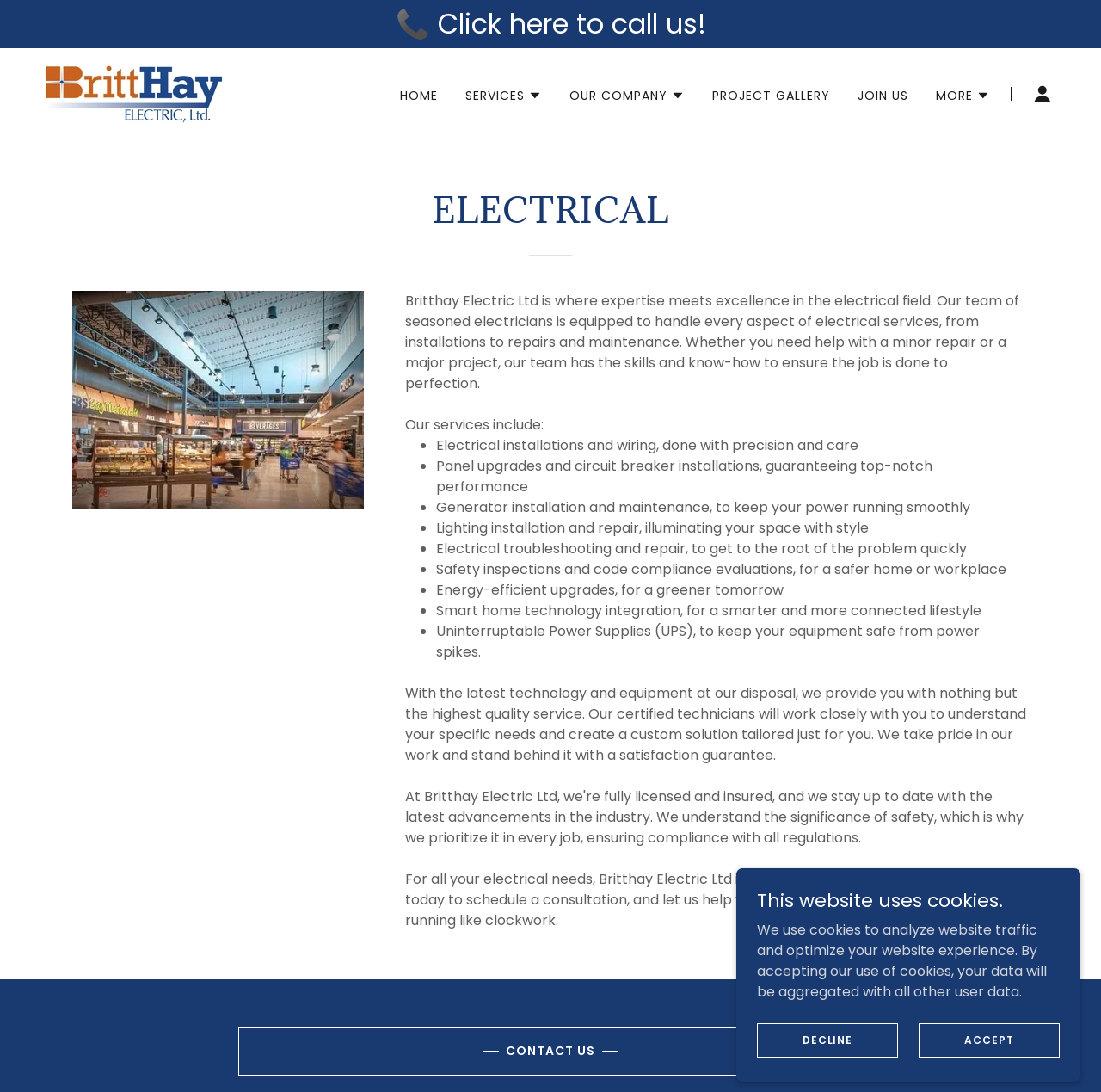Carefully examine the image and provide an in-depth answer to the question: What is the purpose of the 'CONTACT US' link?

I inferred the purpose of the 'CONTACT US' link by looking at the surrounding text content, which mentions 'For all your electrical needs, Britthay Electric Ltd is the name to remember. Contact us today to schedule a consultation, and let us help you keep your home or business safe and running like clockwork.'